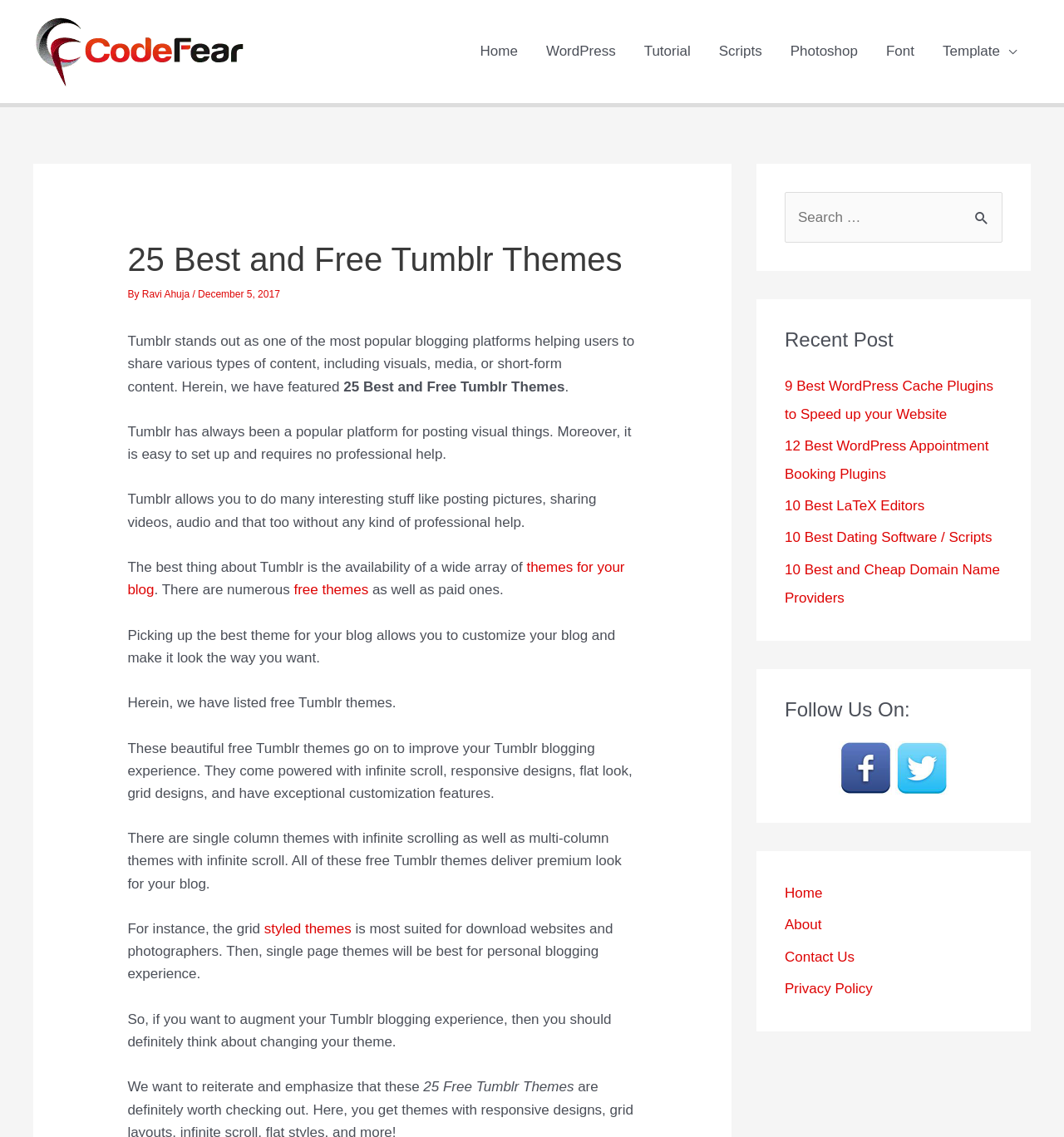What is the purpose of Tumblr?
From the details in the image, provide a complete and detailed answer to the question.

According to the webpage, Tumblr is a popular blogging platform that allows users to share various types of content, including visuals, media, or short-form content.